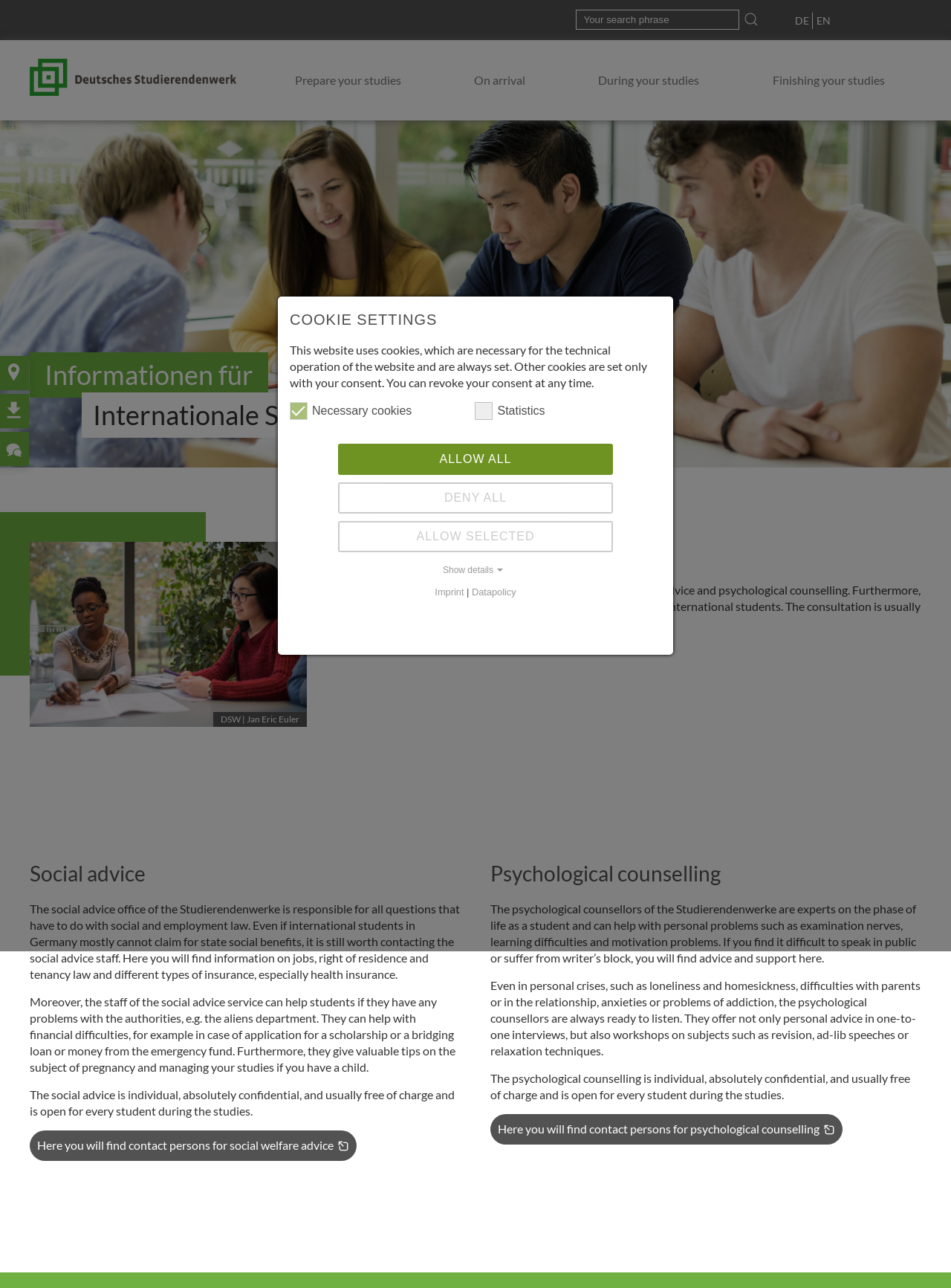Please indicate the bounding box coordinates for the clickable area to complete the following task: "Search for something". The coordinates should be specified as four float numbers between 0 and 1, i.e., [left, top, right, bottom].

[0.605, 0.008, 0.777, 0.023]